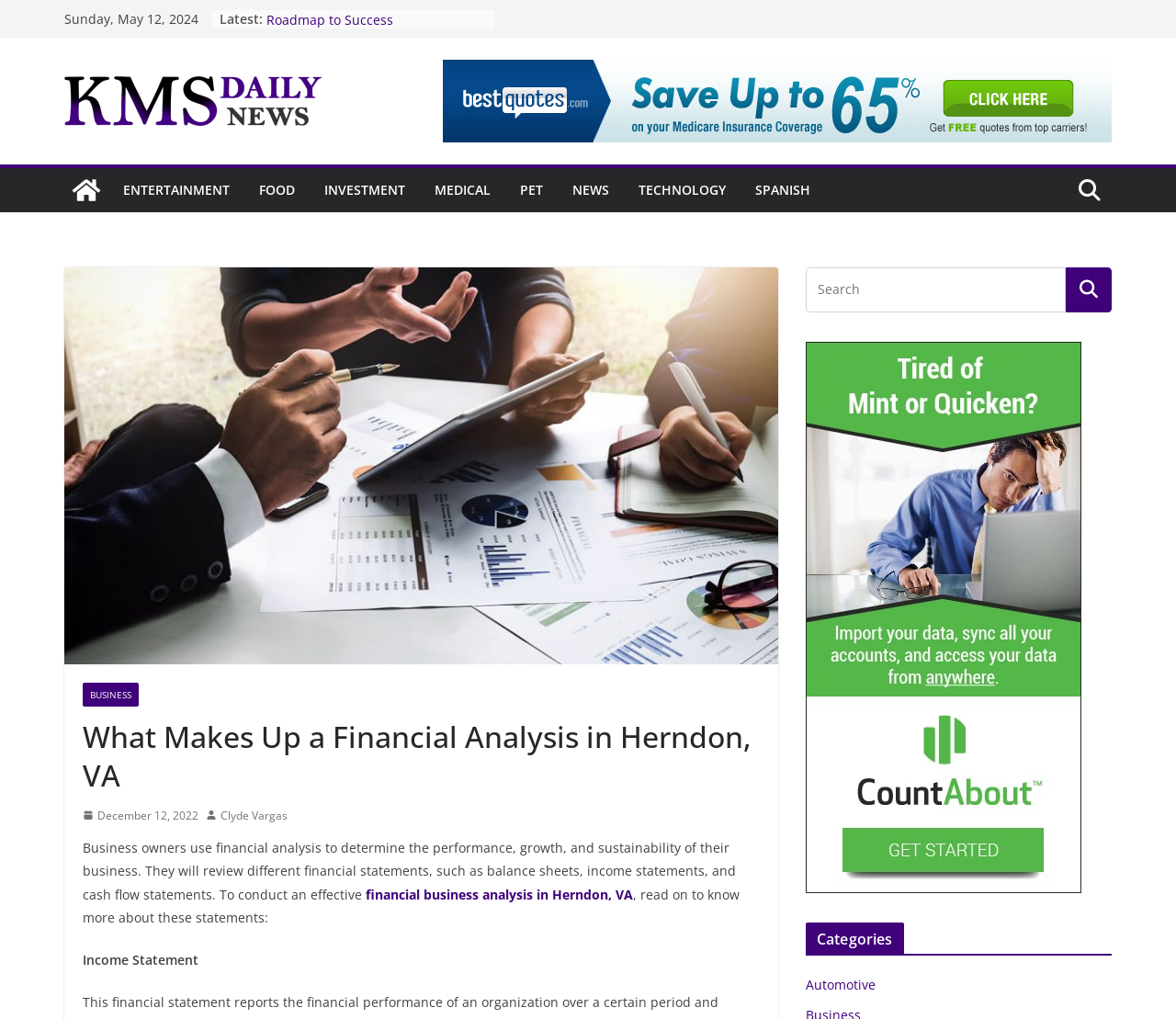Please identify the bounding box coordinates of the clickable element to fulfill the following instruction: "View the 'ENTERTAINMENT' category". The coordinates should be four float numbers between 0 and 1, i.e., [left, top, right, bottom].

[0.105, 0.174, 0.195, 0.199]